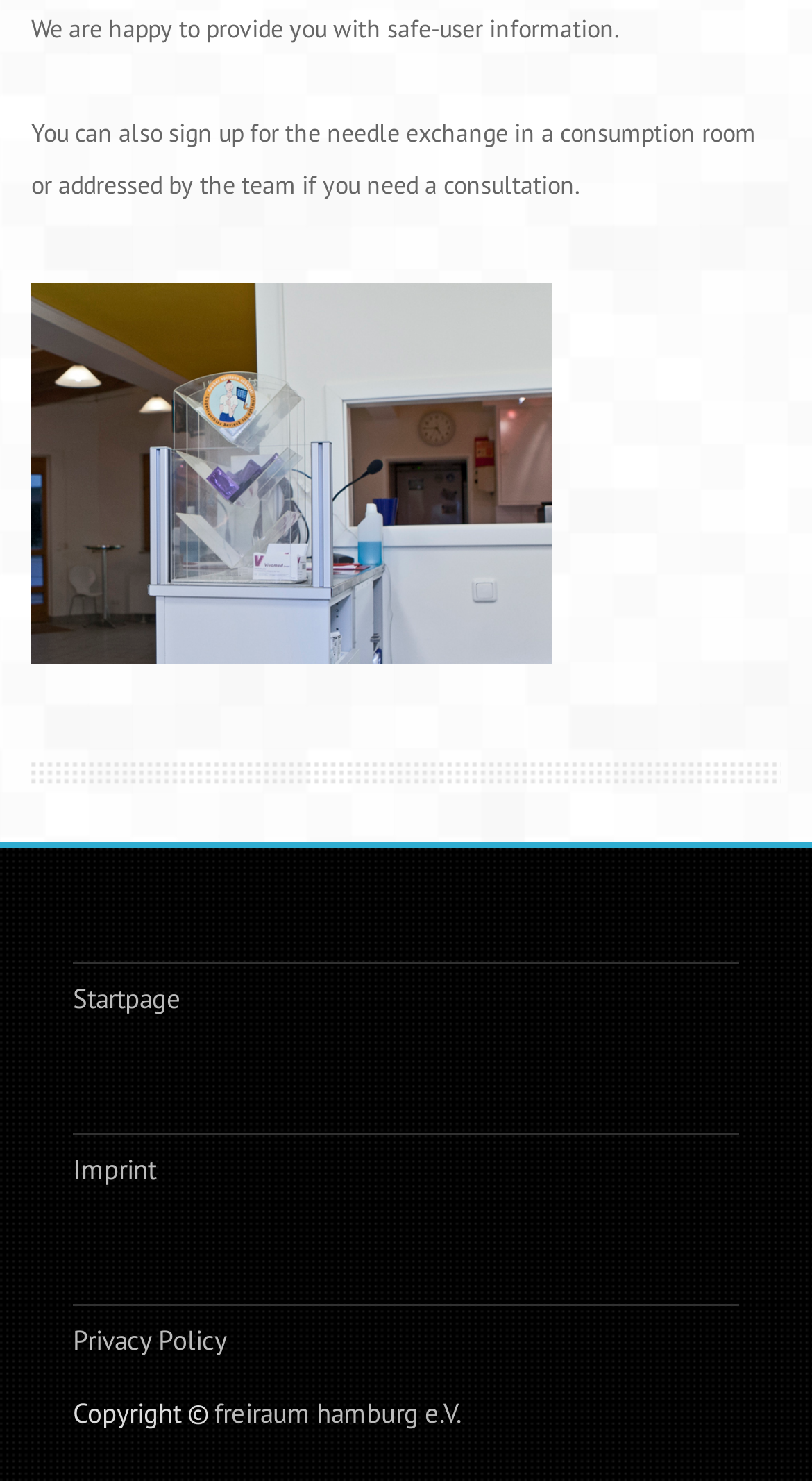From the webpage screenshot, predict the bounding box of the UI element that matches this description: "Privacy Policy".

[0.09, 0.894, 0.279, 0.918]